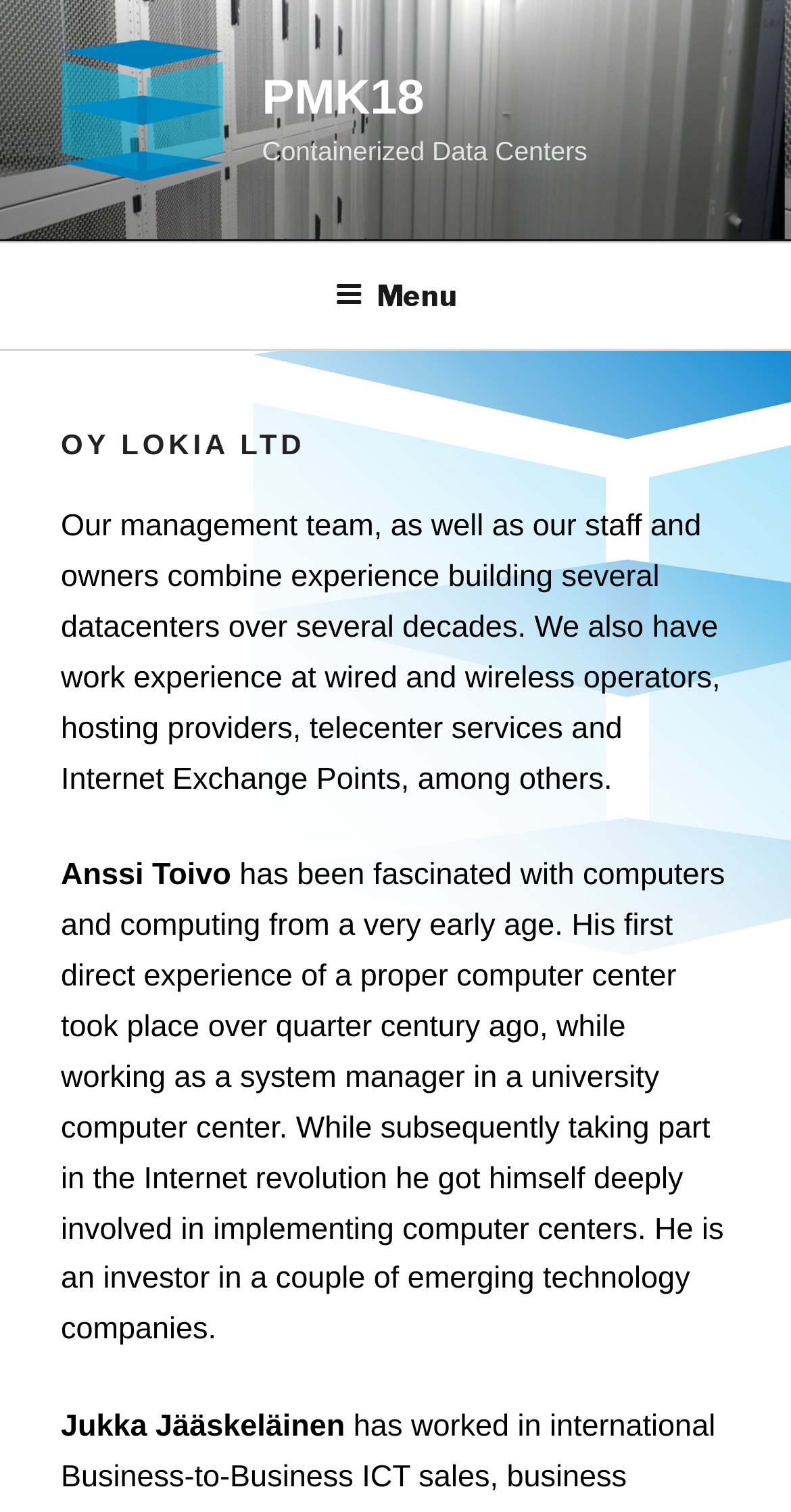Answer the following inquiry with a single word or phrase:
Who is the first person mentioned in the management team?

Anssi Toivo